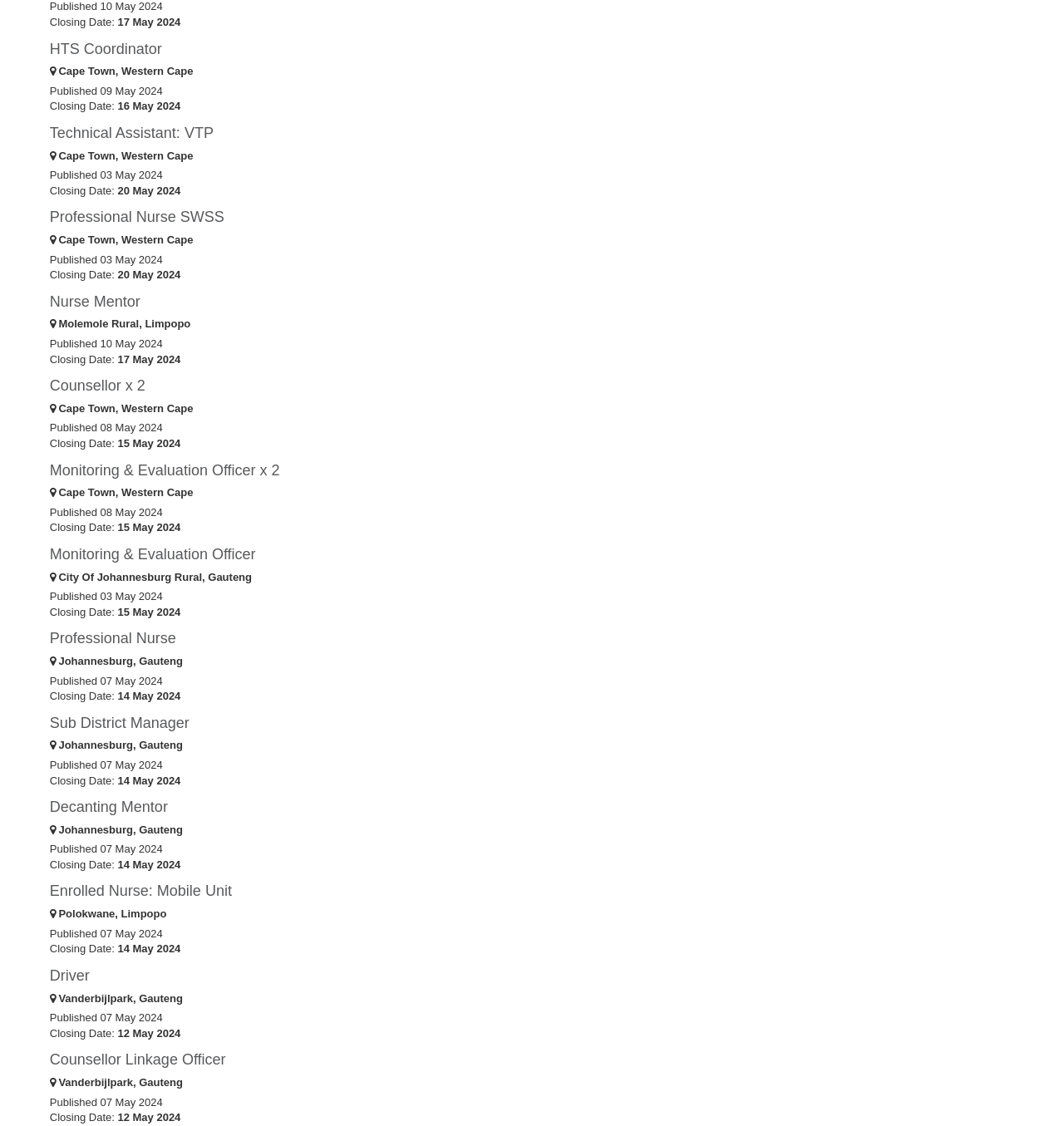How many 'Monitoring & Evaluation Officer' jobs are available?
Could you give a comprehensive explanation in response to this question?

There are two 'Monitoring & Evaluation Officer' jobs available, one is 'Monitoring & Evaluation Officer x 2' and the other is 'Monitoring & Evaluation Officer'.